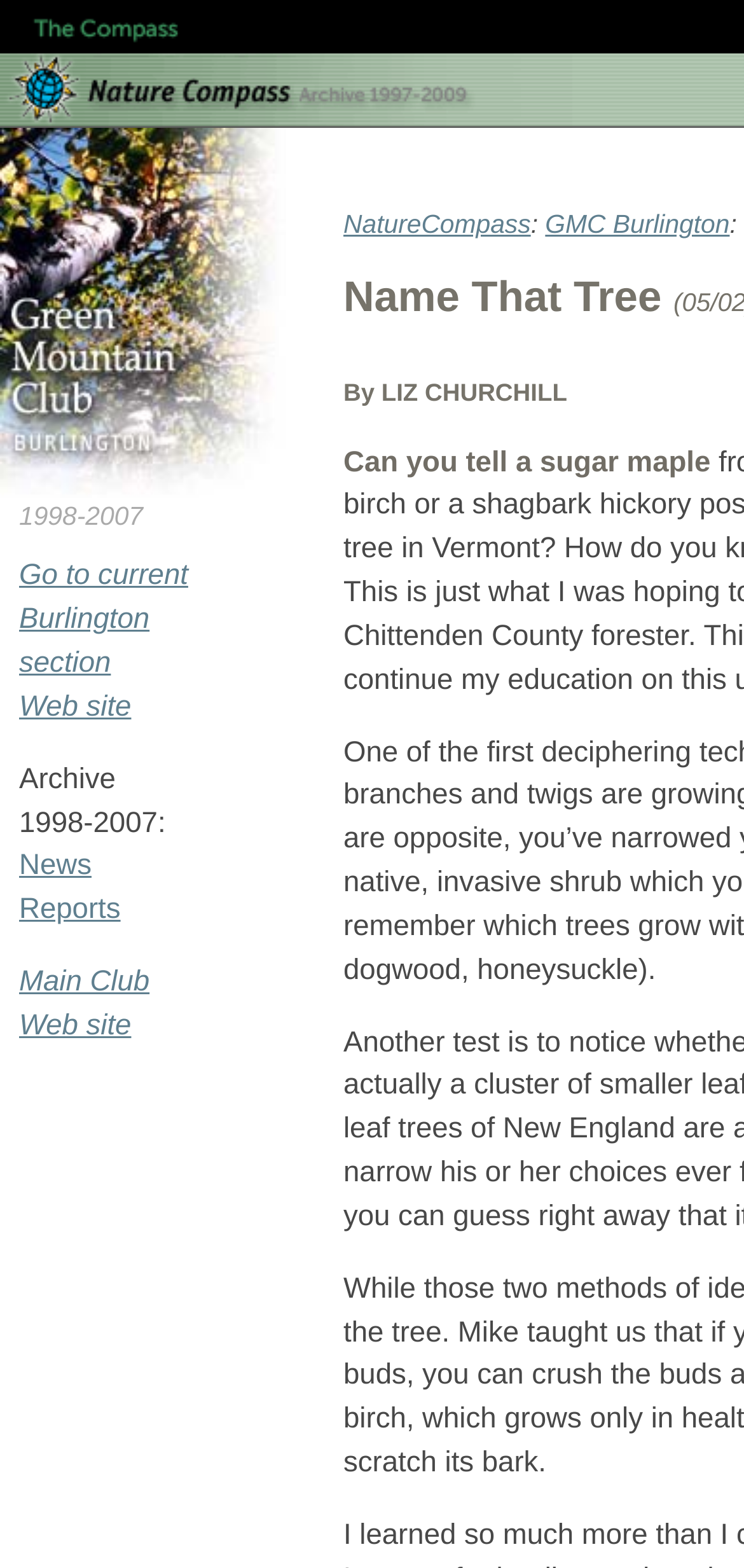Give a one-word or phrase response to the following question: How many links are in the top section?

3